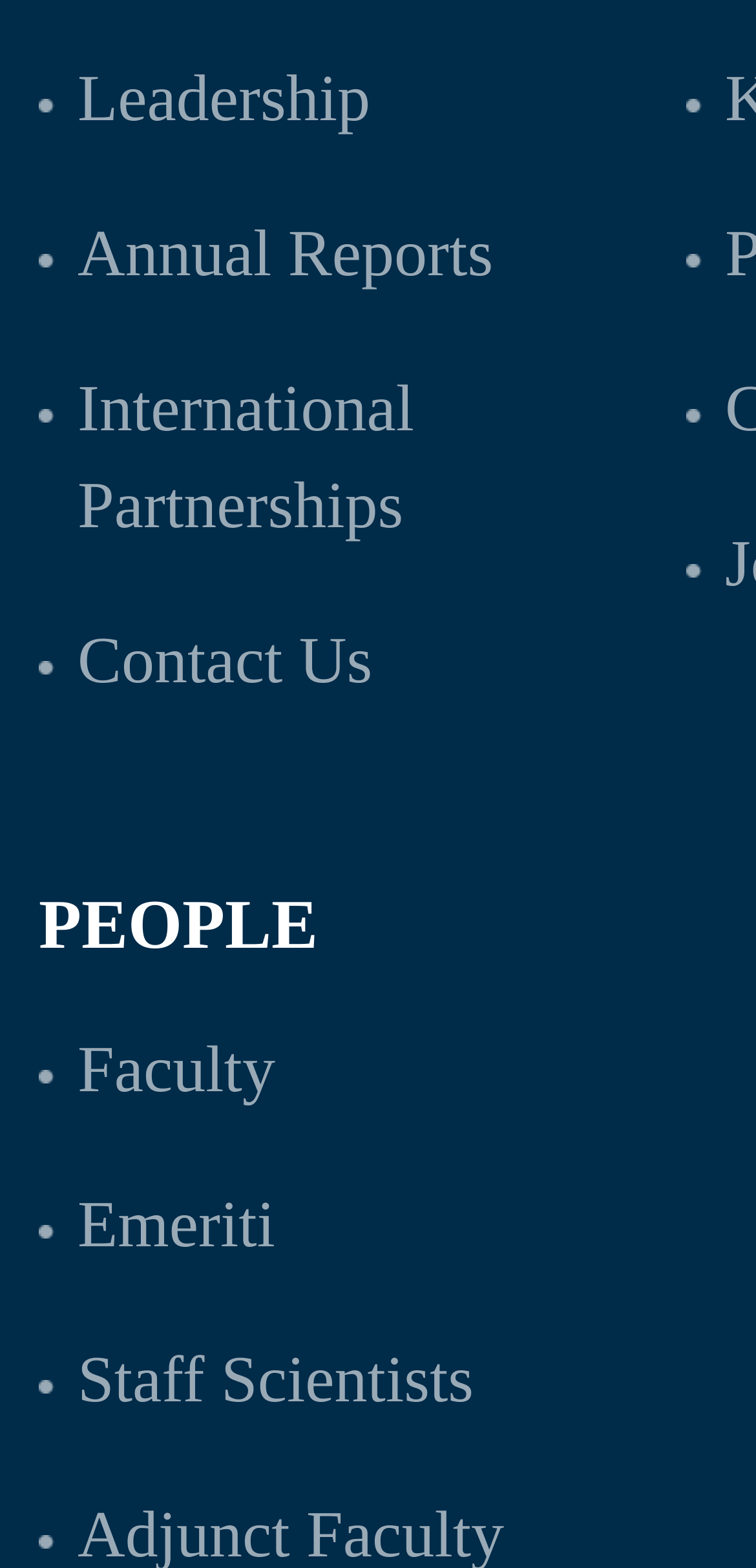Find the bounding box coordinates of the clickable region needed to perform the following instruction: "Explore International Partnerships". The coordinates should be provided as four float numbers between 0 and 1, i.e., [left, top, right, bottom].

[0.103, 0.238, 0.548, 0.346]